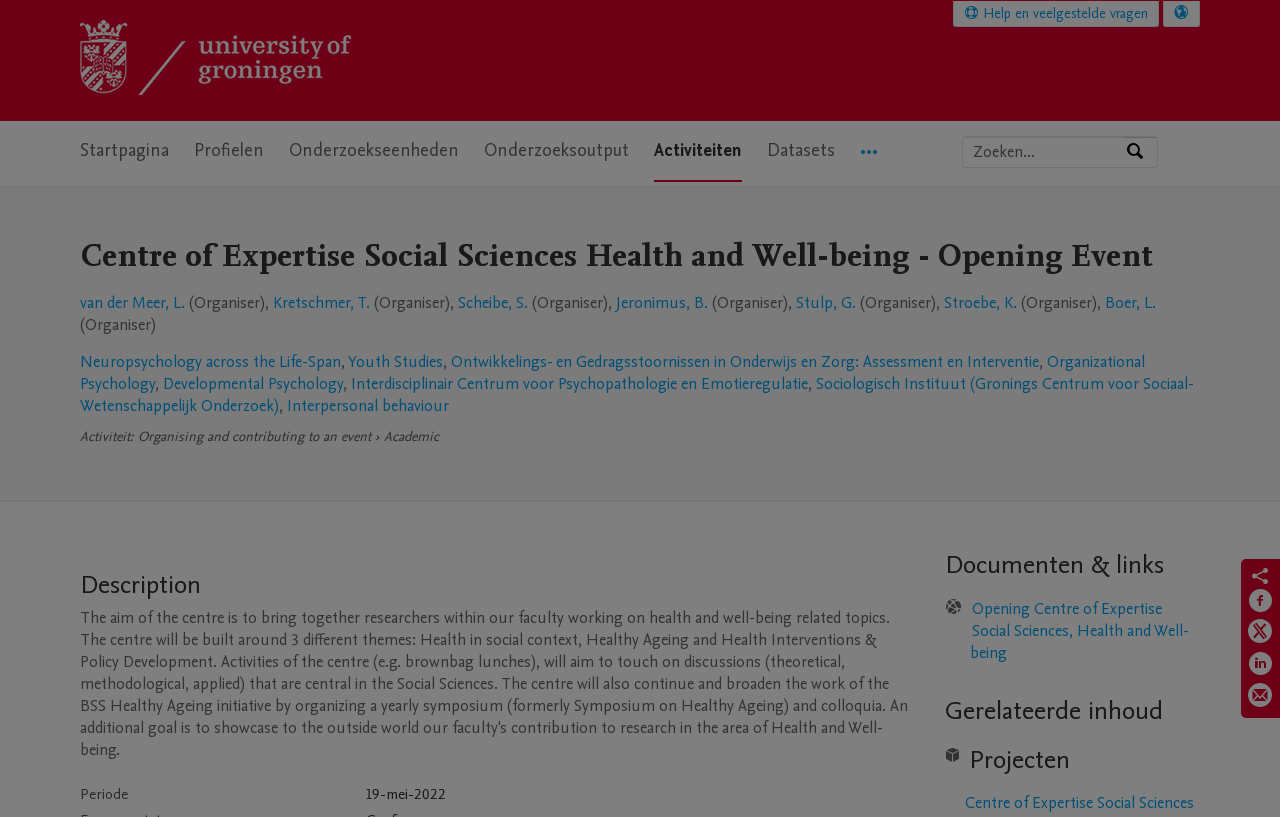Find the bounding box coordinates for the area that should be clicked to accomplish the instruction: "View Centre of Expertise Social Sciences Health and Well-being - Opening Event details".

[0.062, 0.287, 0.938, 0.338]